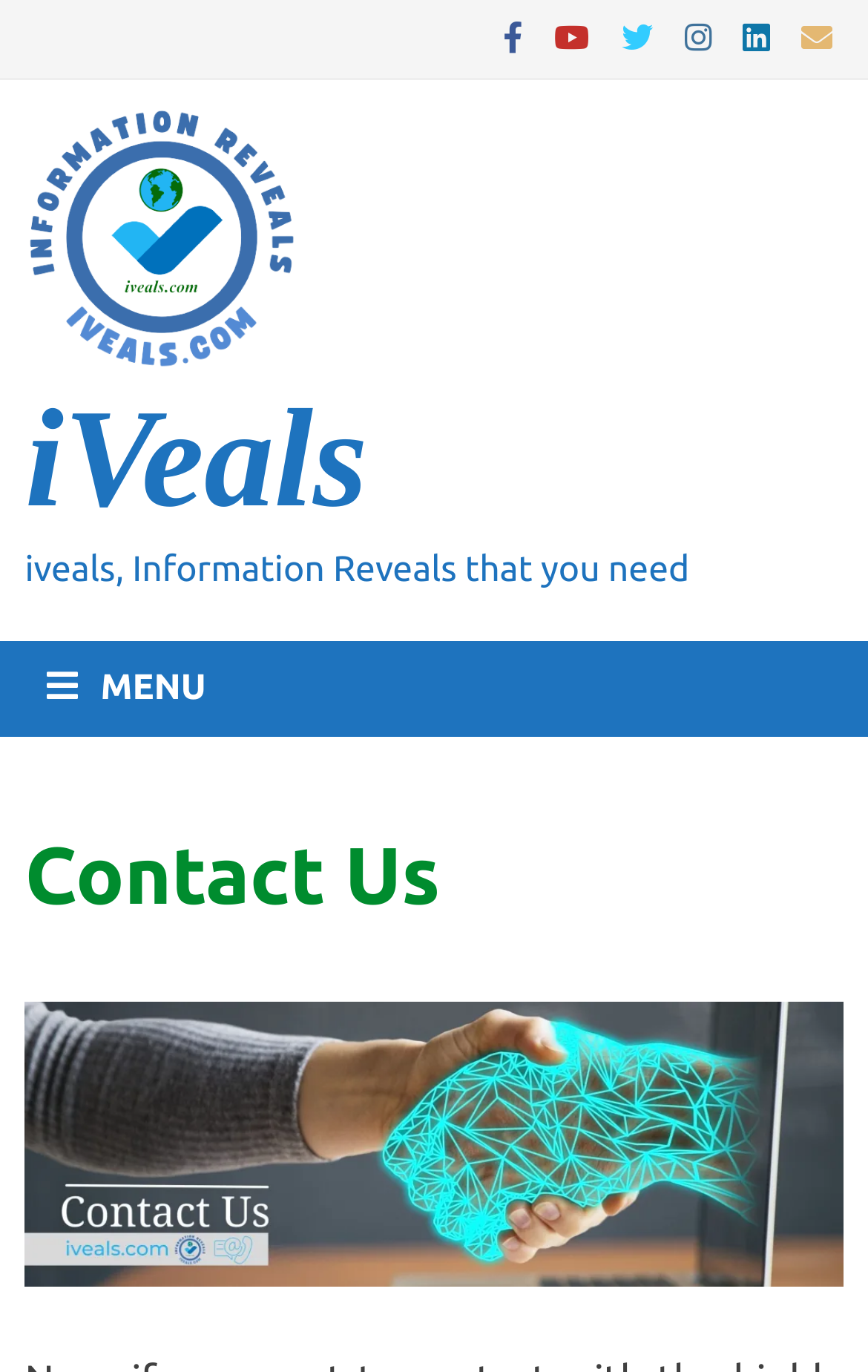Please provide the bounding box coordinates for the element that needs to be clicked to perform the following instruction: "Go to cart". The coordinates should be given as four float numbers between 0 and 1, i.e., [left, top, right, bottom].

None